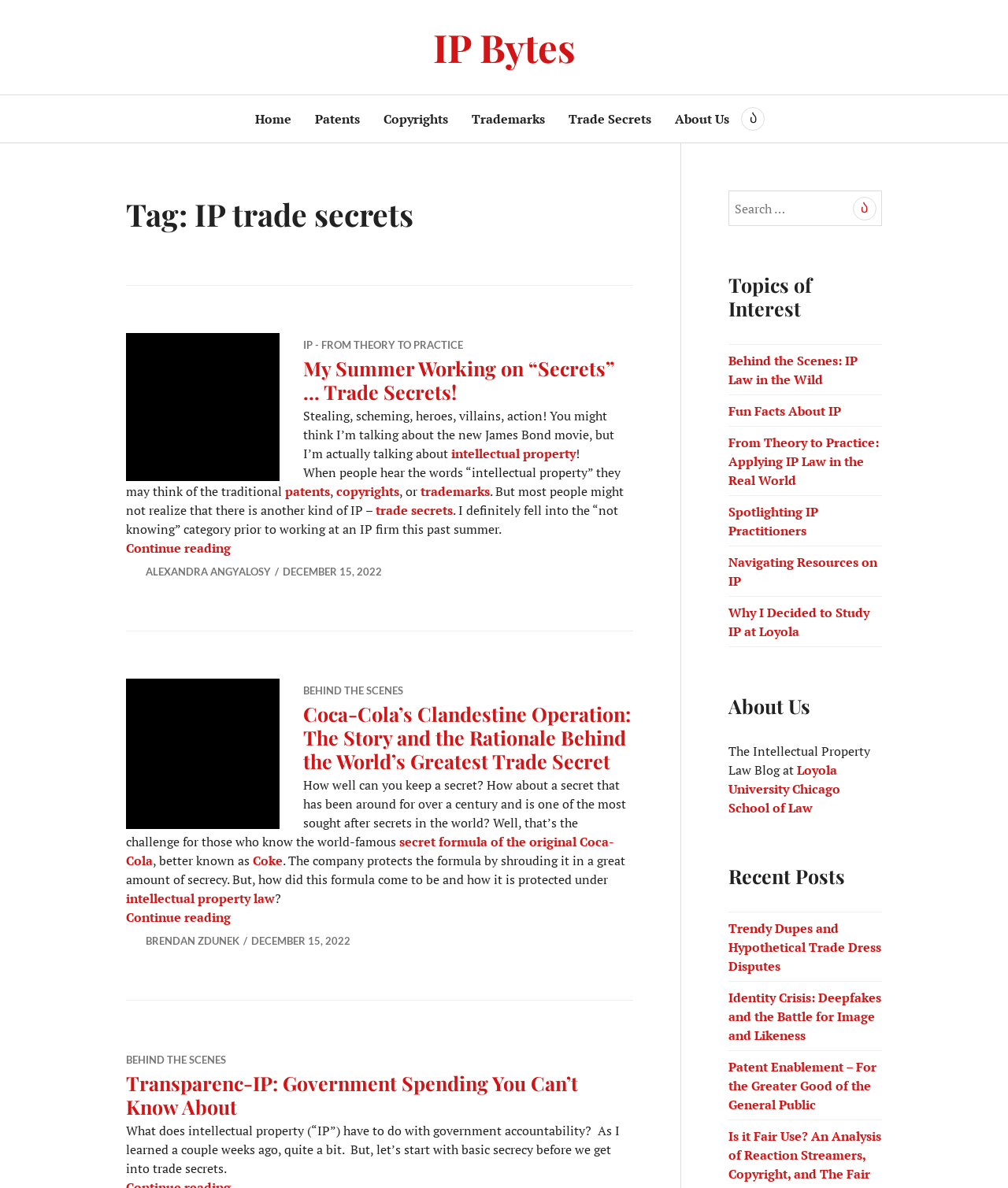Please identify the bounding box coordinates of the clickable area that will fulfill the following instruction: "Click the 'Home' link". The coordinates should be in the format of four float numbers between 0 and 1, i.e., [left, top, right, bottom].

[0.253, 0.09, 0.289, 0.11]